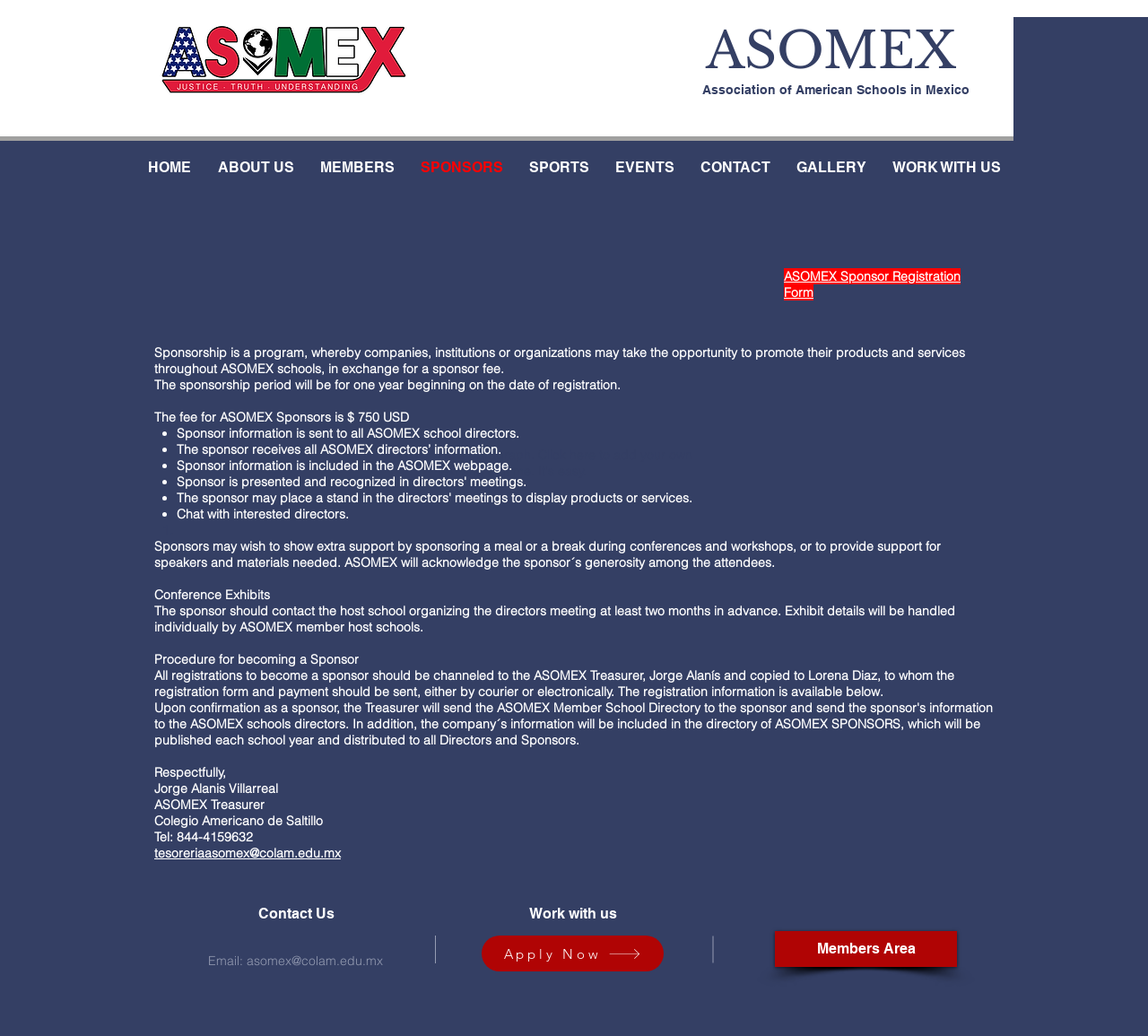What is the fee for ASOMEX Sponsors?
From the image, respond with a single word or phrase.

$ 750 USD